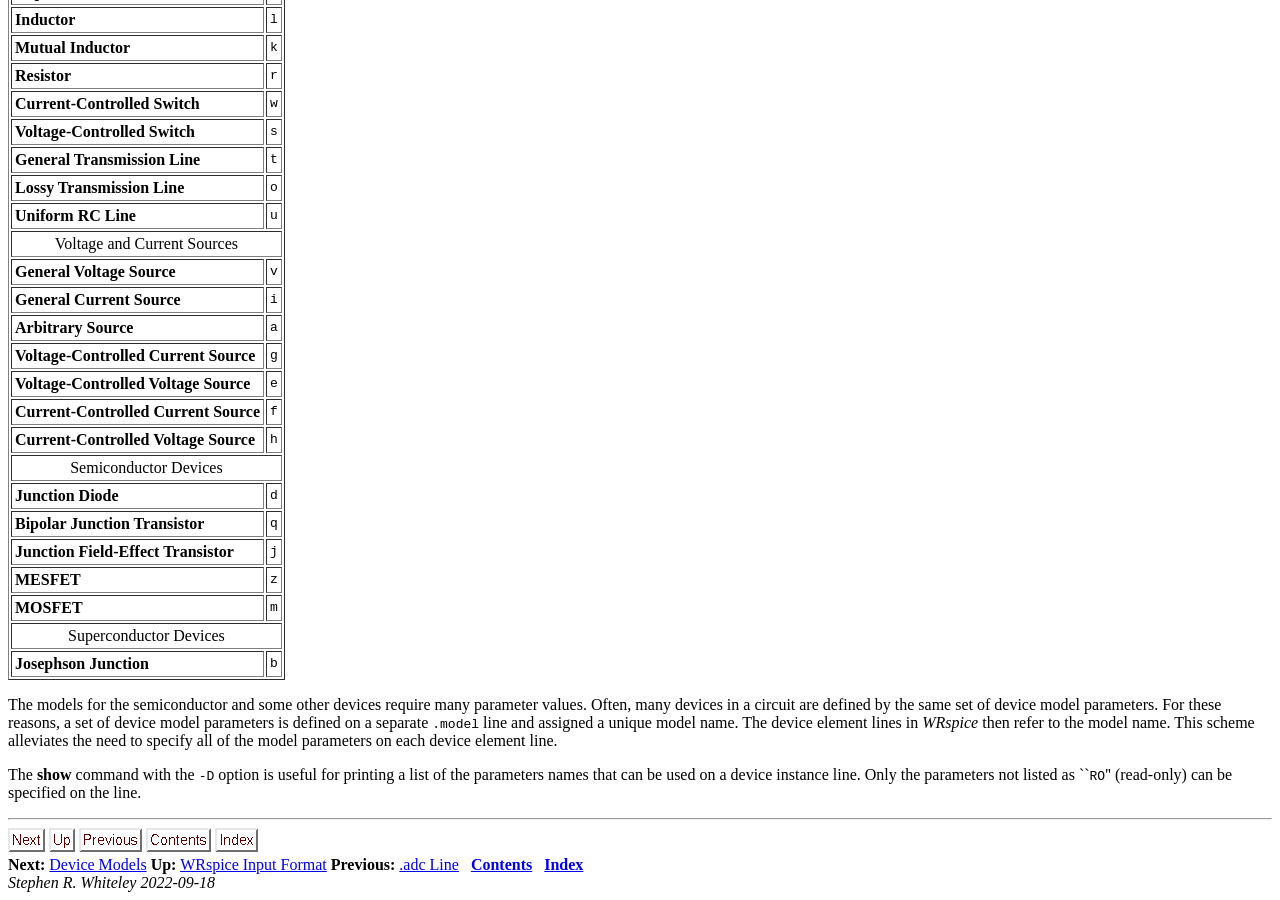Provide the bounding box coordinates of the HTML element this sentence describes: "Device Models".

[0.039, 0.951, 0.115, 0.97]